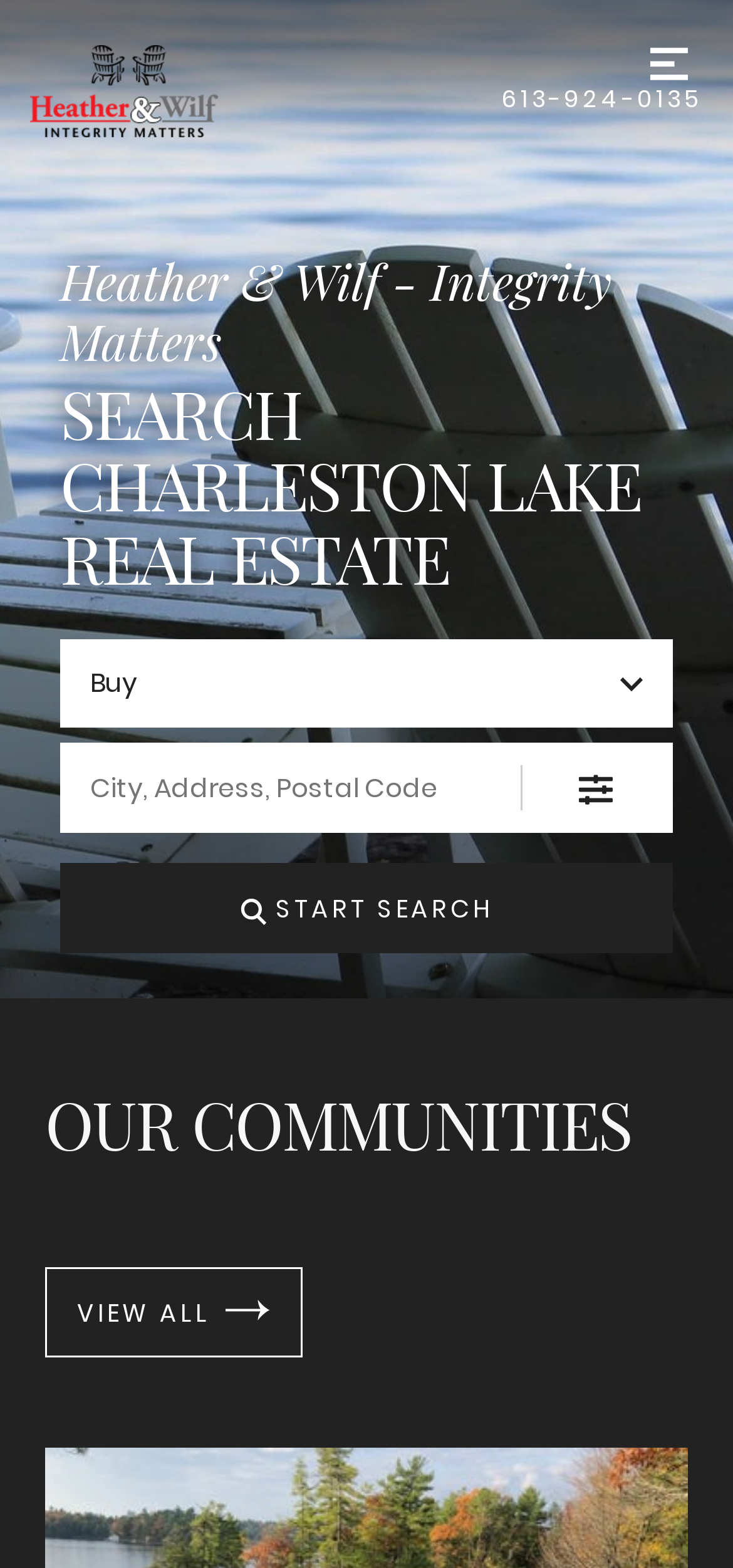Predict the bounding box coordinates of the area that should be clicked to accomplish the following instruction: "Call 613-924-0135". The bounding box coordinates should consist of four float numbers between 0 and 1, i.e., [left, top, right, bottom].

[0.685, 0.053, 0.959, 0.074]